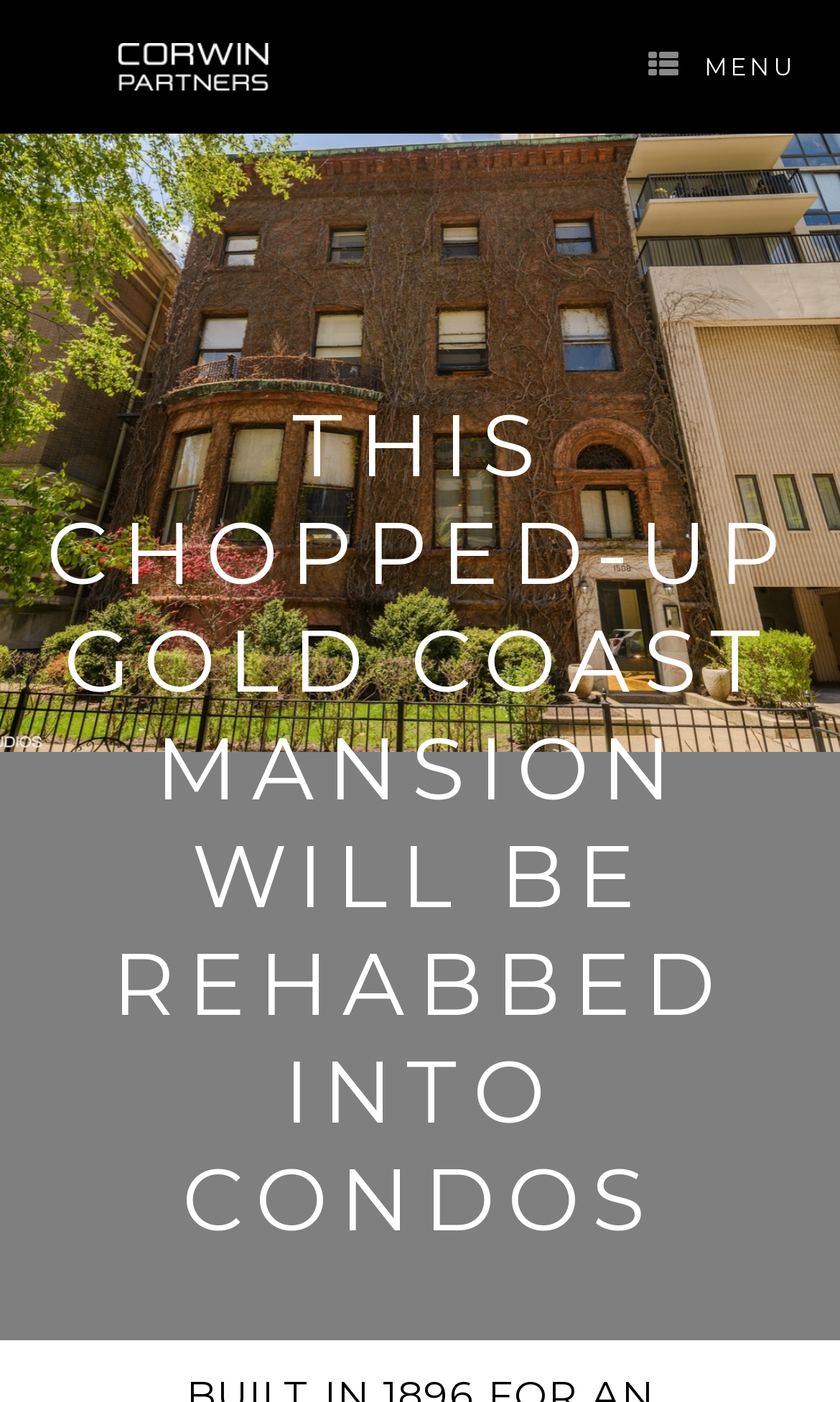Identify the primary heading of the webpage and provide its text.

THIS CHOPPED-UP GOLD COAST MANSION WILL BE REHABBED INTO CONDOS